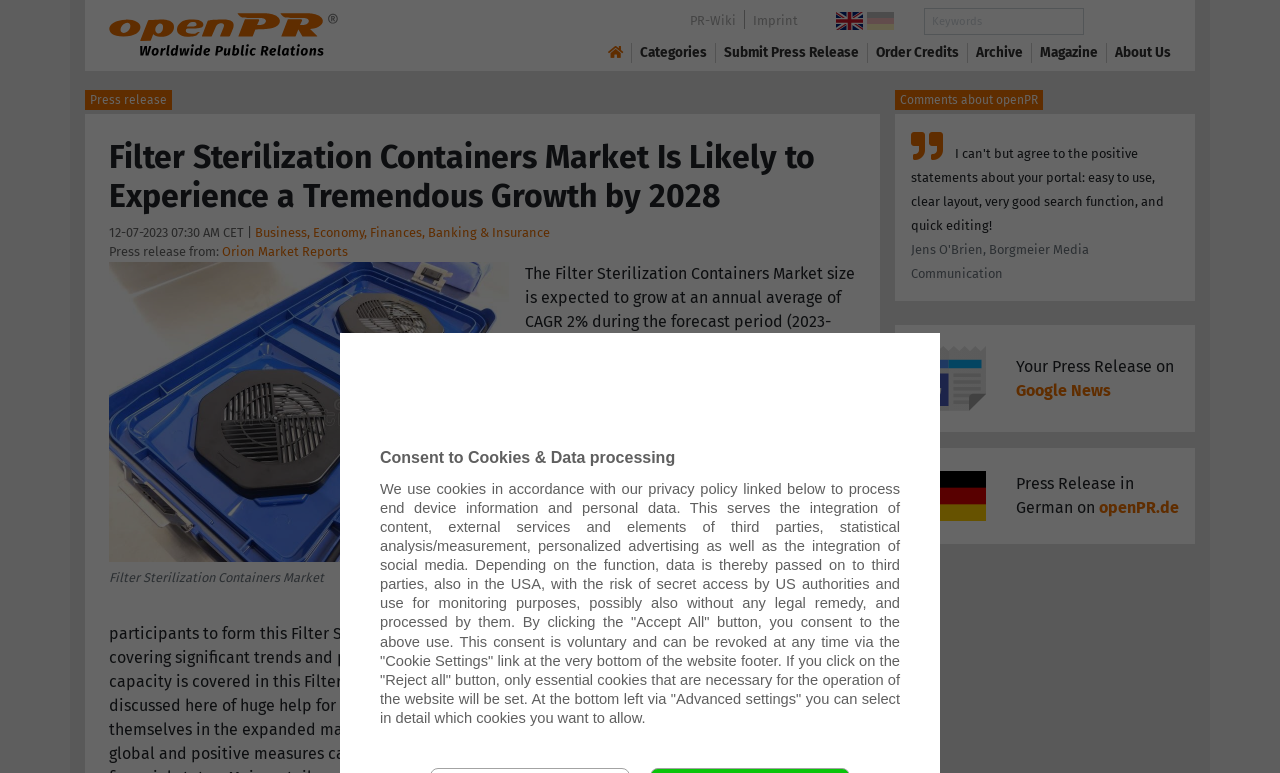What is the purpose of the filter sterilization containers?
Please provide a comprehensive answer based on the visual information in the image.

The purpose of the filter sterilization containers can be understood by reading the text 'Filter sterilization containers are reusable medical containers that provide a safe and effective solution for the sterilization and storage of surgical instruments.' which explains the function of these containers.